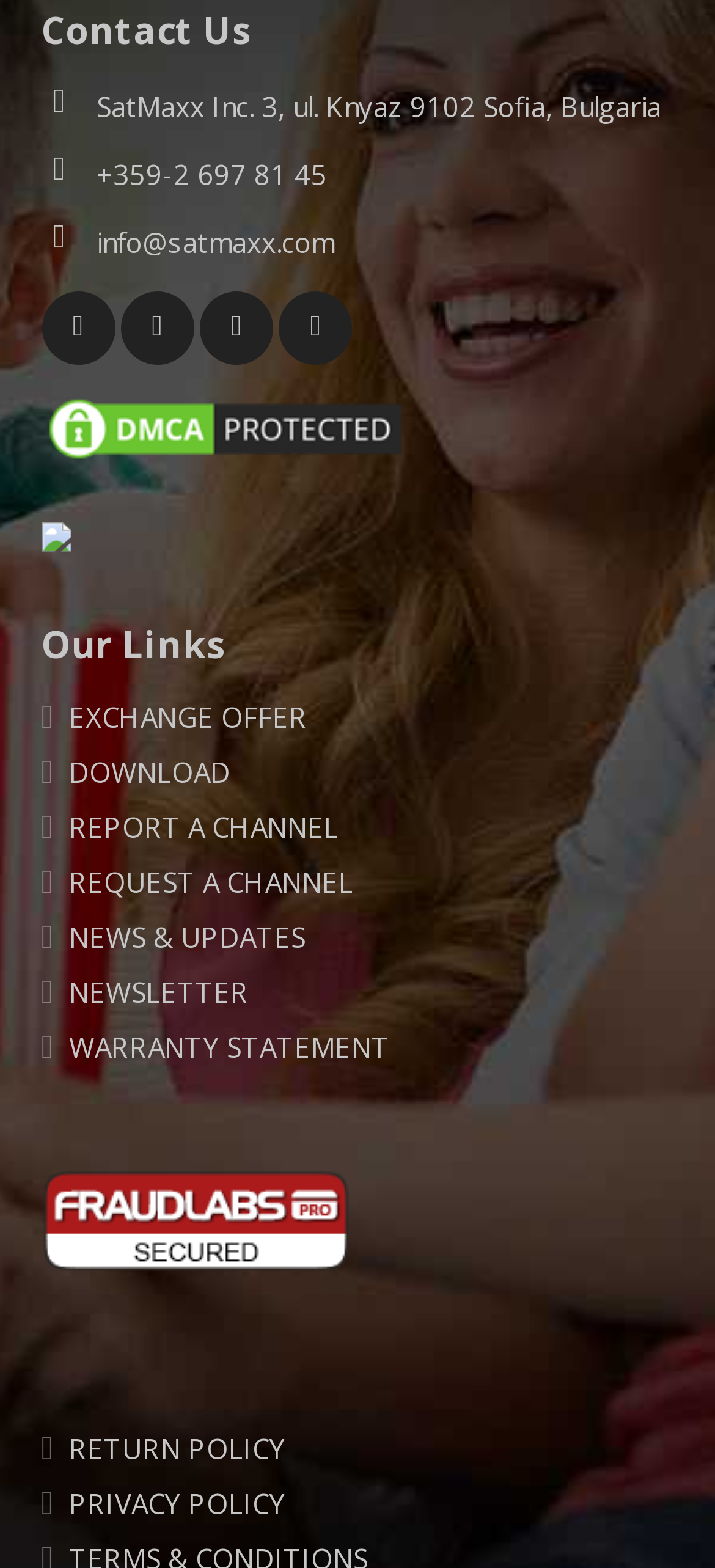Identify the bounding box coordinates of the region that should be clicked to execute the following instruction: "Contact us via email".

[0.135, 0.142, 0.468, 0.166]